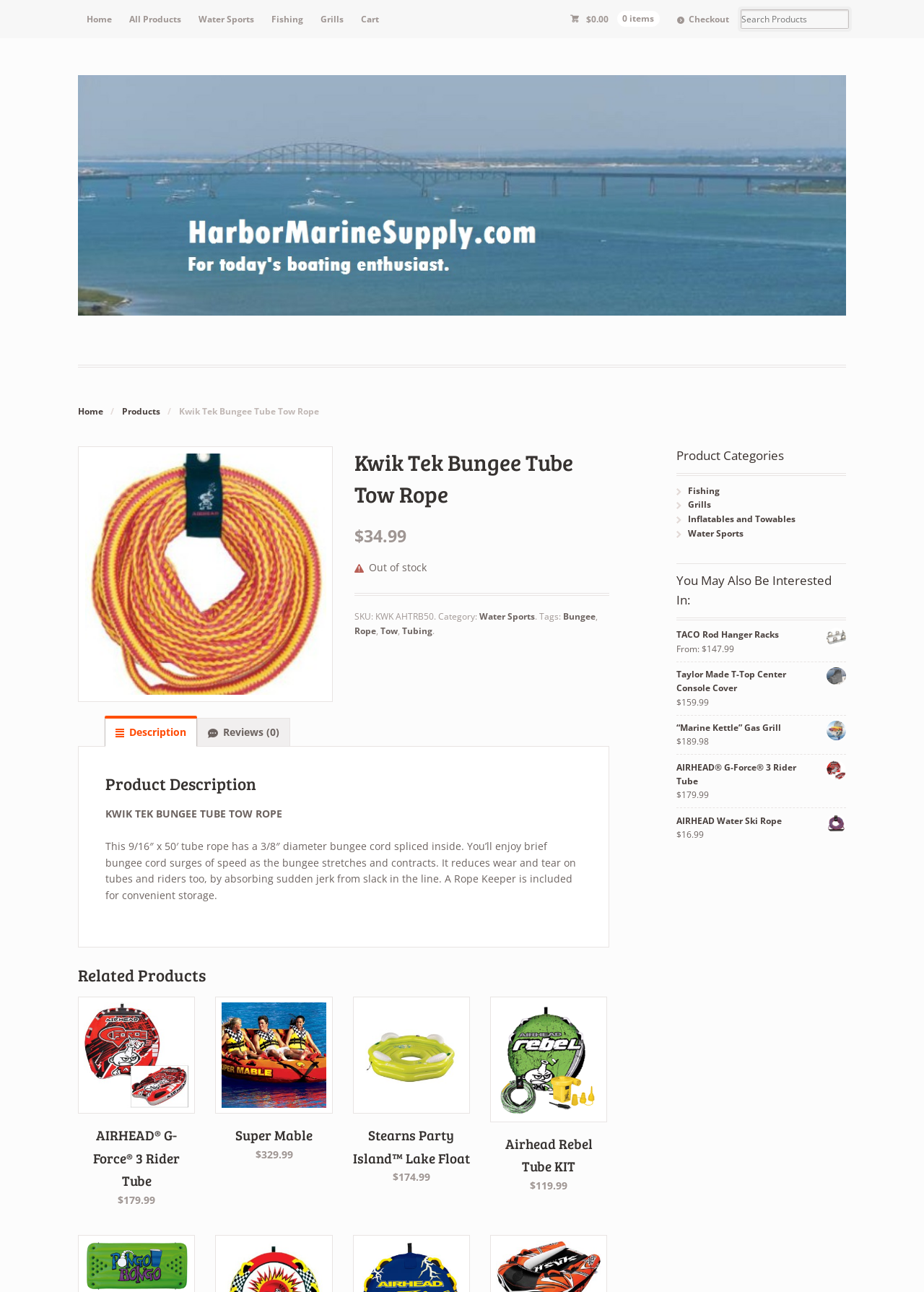What is the diameter of the bungee cord?
Please use the image to provide a one-word or short phrase answer.

3/8"